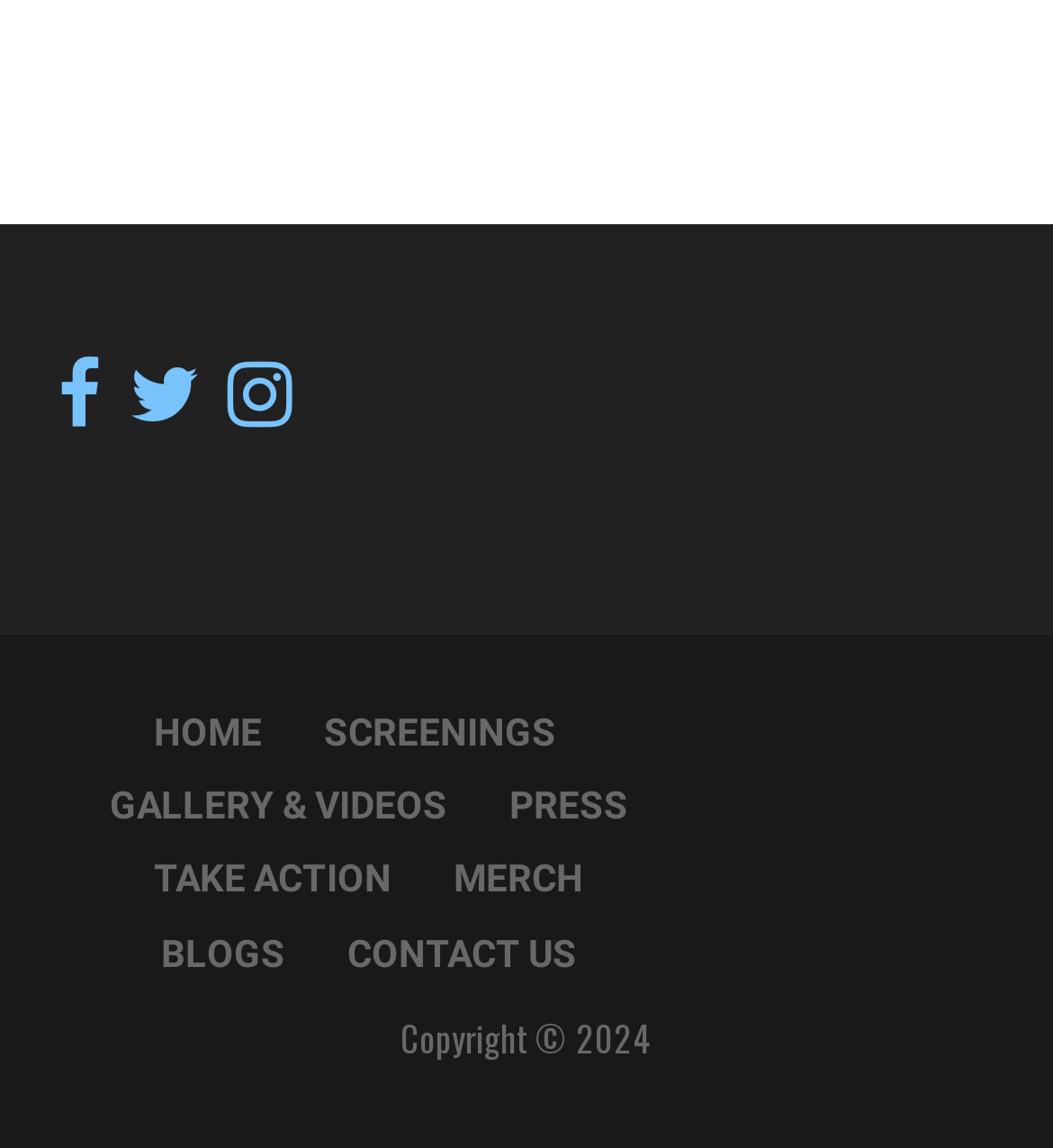What is the first menu item?
Give a one-word or short-phrase answer derived from the screenshot.

HOME